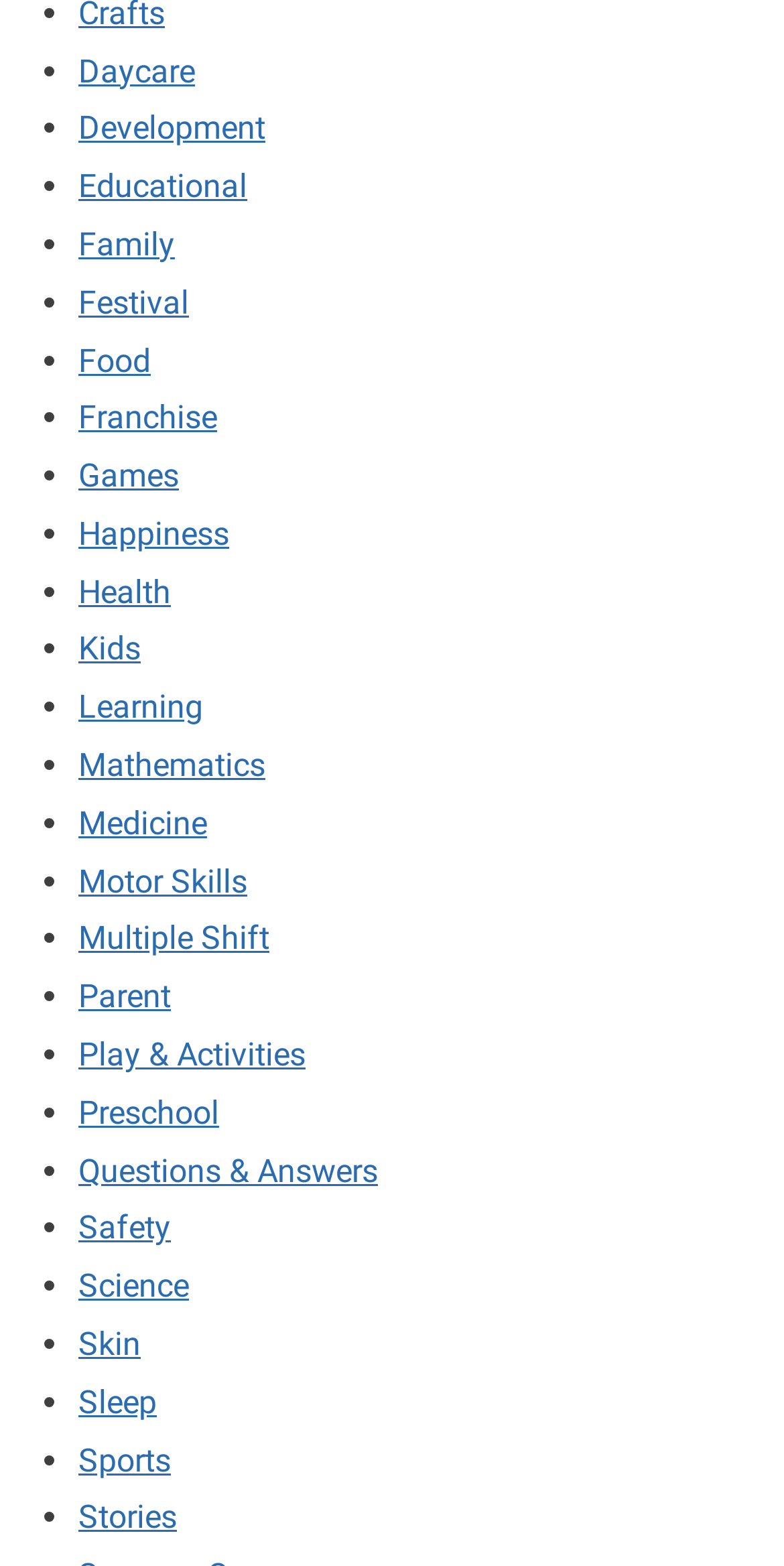Bounding box coordinates are specified in the format (top-left x, top-left y, bottom-right x, bottom-right y). All values are floating point numbers bounded between 0 and 1. Please provide the bounding box coordinate of the region this sentence describes: Motor Skills

[0.1, 0.55, 0.315, 0.575]